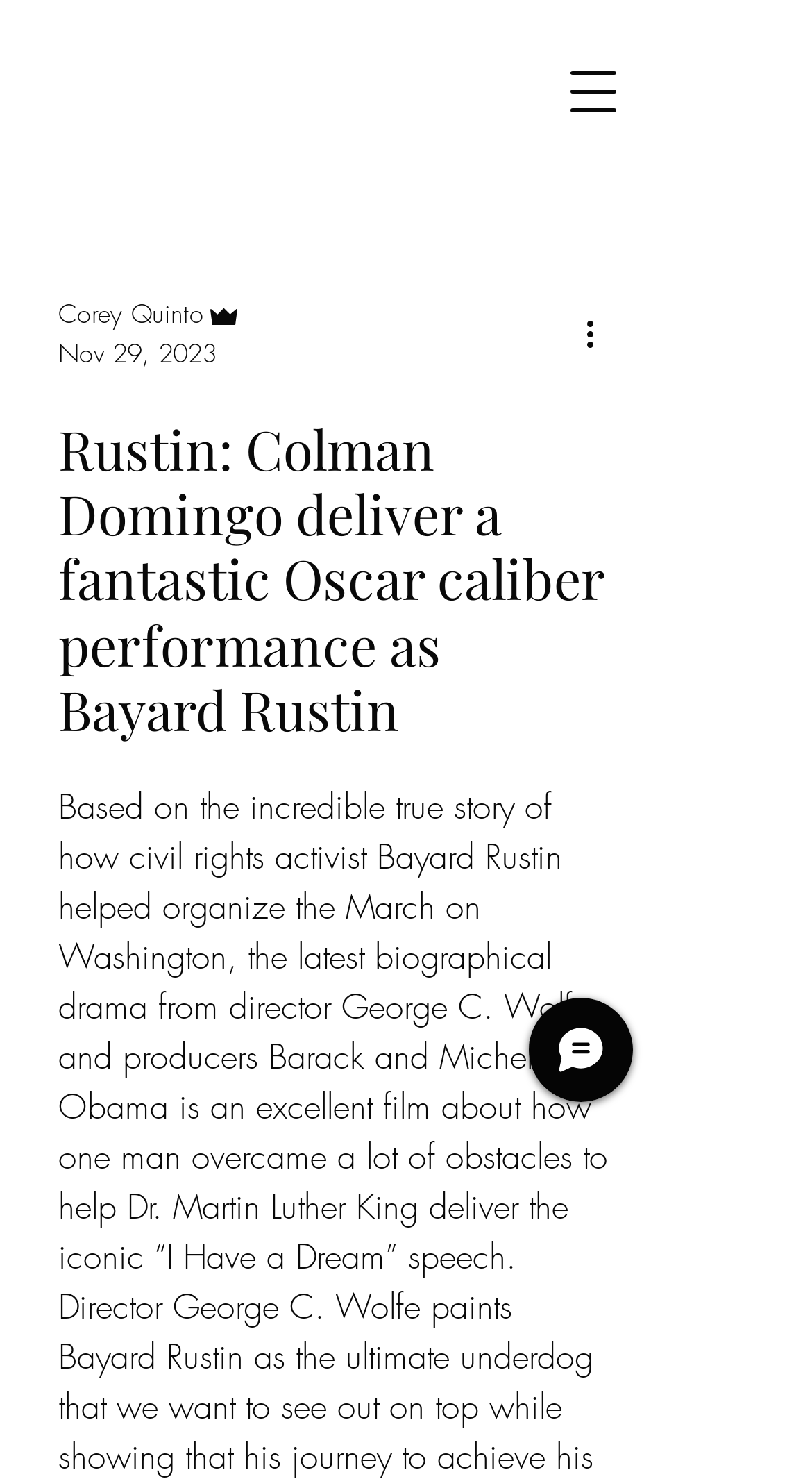Is the 'More actions' button pressed?
Using the screenshot, give a one-word or short phrase answer.

No